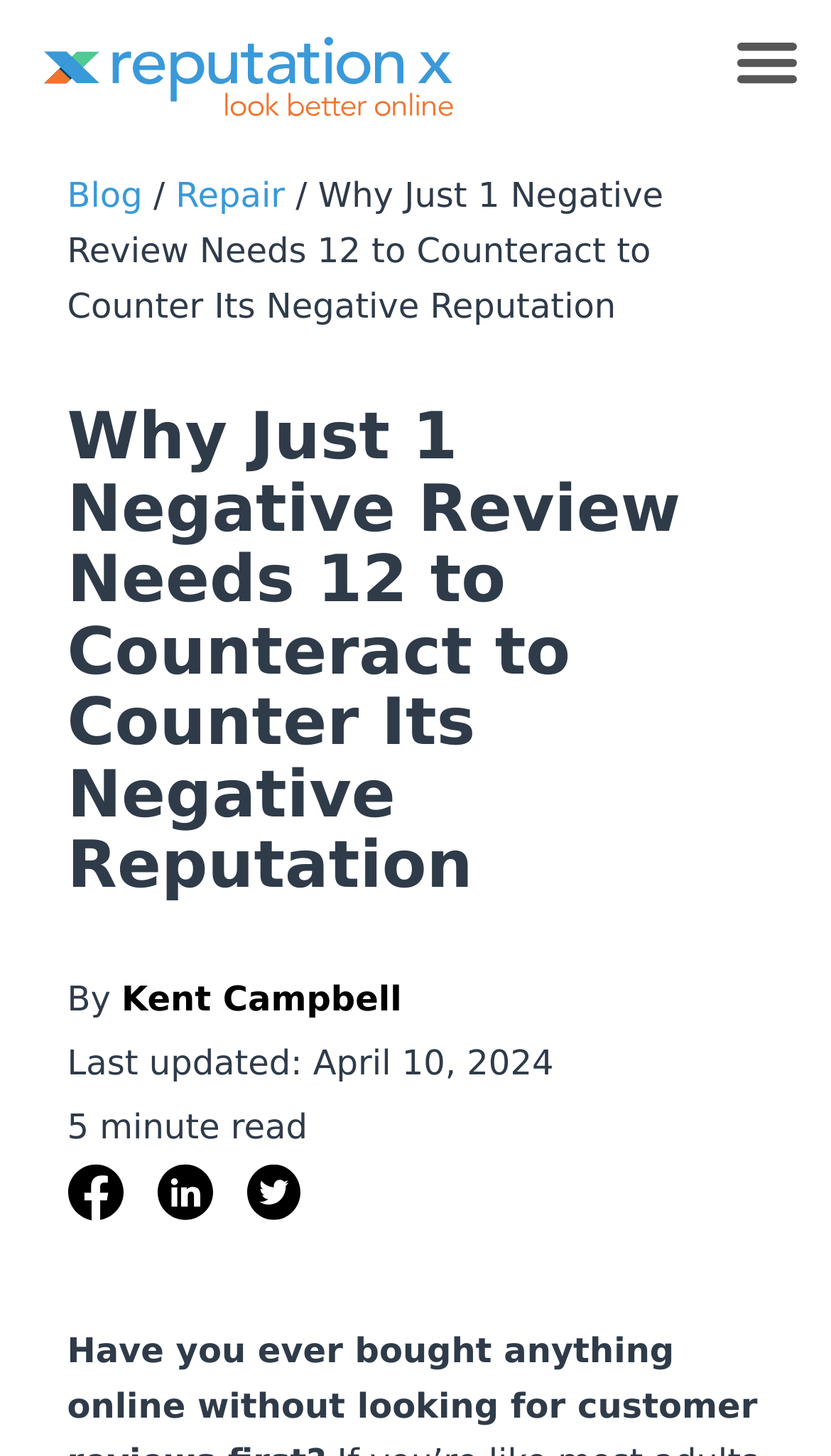Use a single word or phrase to answer the question:
What is the topic of the main article?

Negative reviews and online reputation